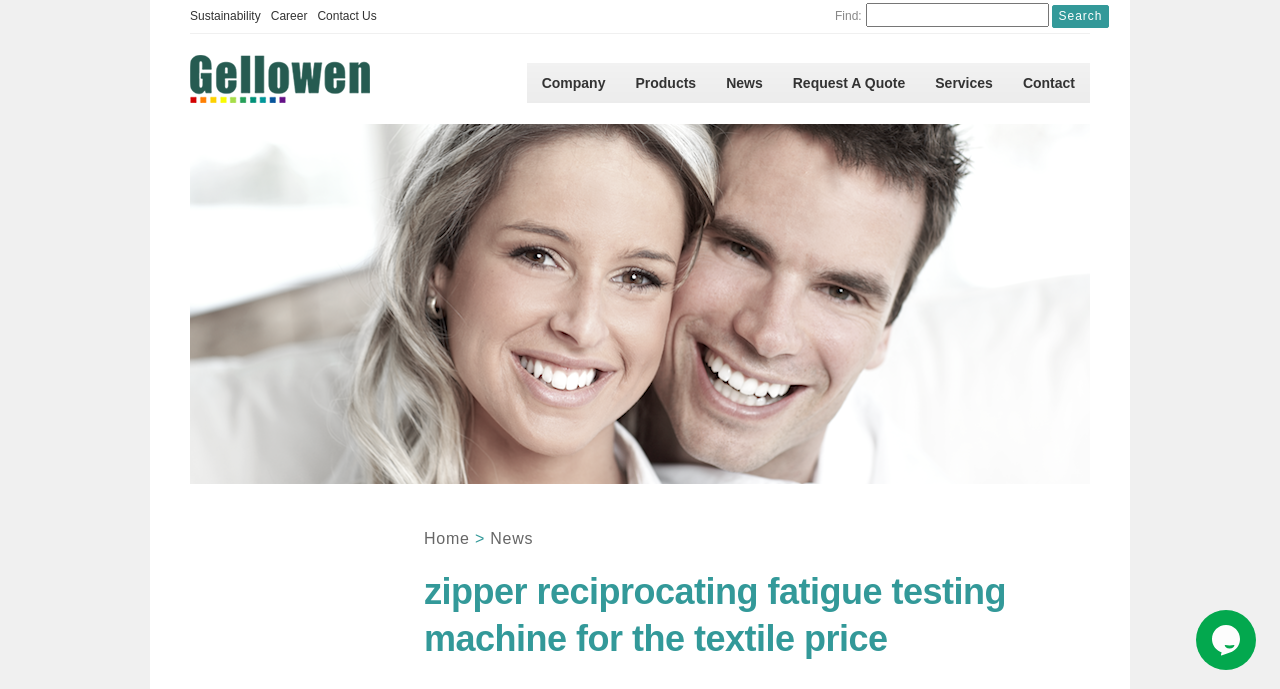Locate the bounding box coordinates of the area where you should click to accomplish the instruction: "Read the news".

[0.559, 0.099, 0.604, 0.142]